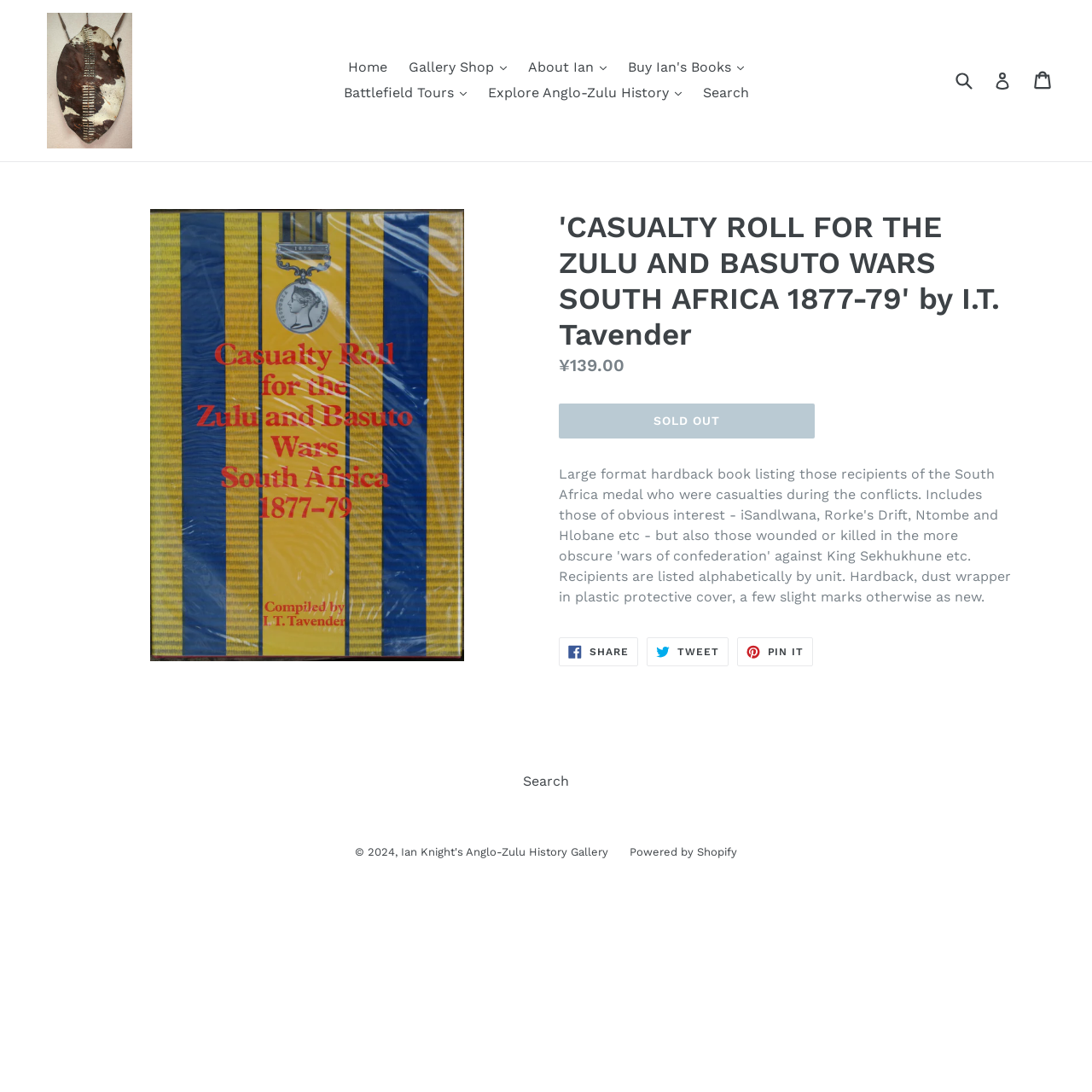Provide the bounding box coordinates for the area that should be clicked to complete the instruction: "Log in to the website".

[0.91, 0.058, 0.926, 0.089]